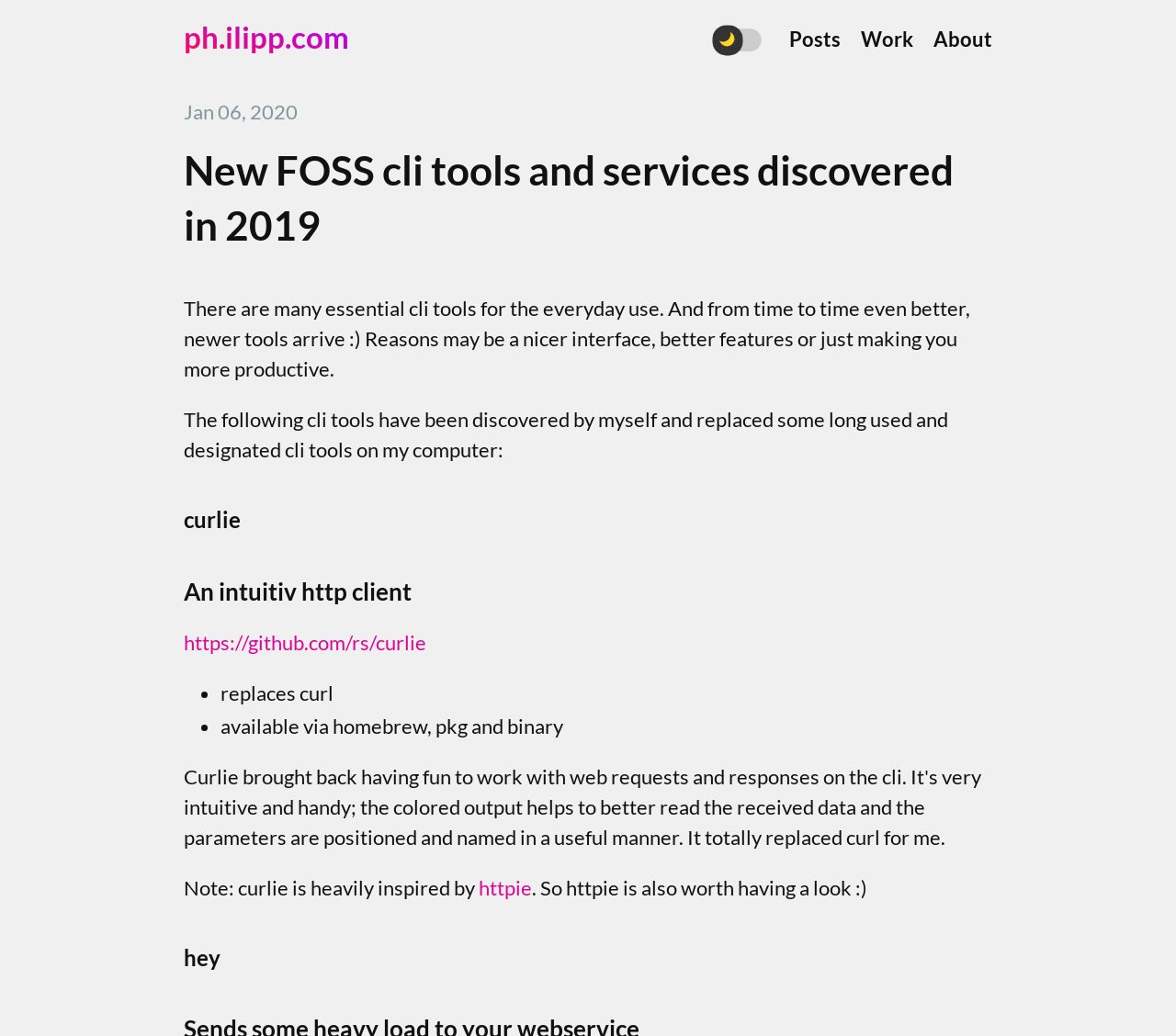Can you look at the image and give a comprehensive answer to the question:
What is the name of the first cli tool mentioned?

The first cli tool mentioned is curlie, which is mentioned in the heading section of the webpage with a description 'An intuitiv http client'.